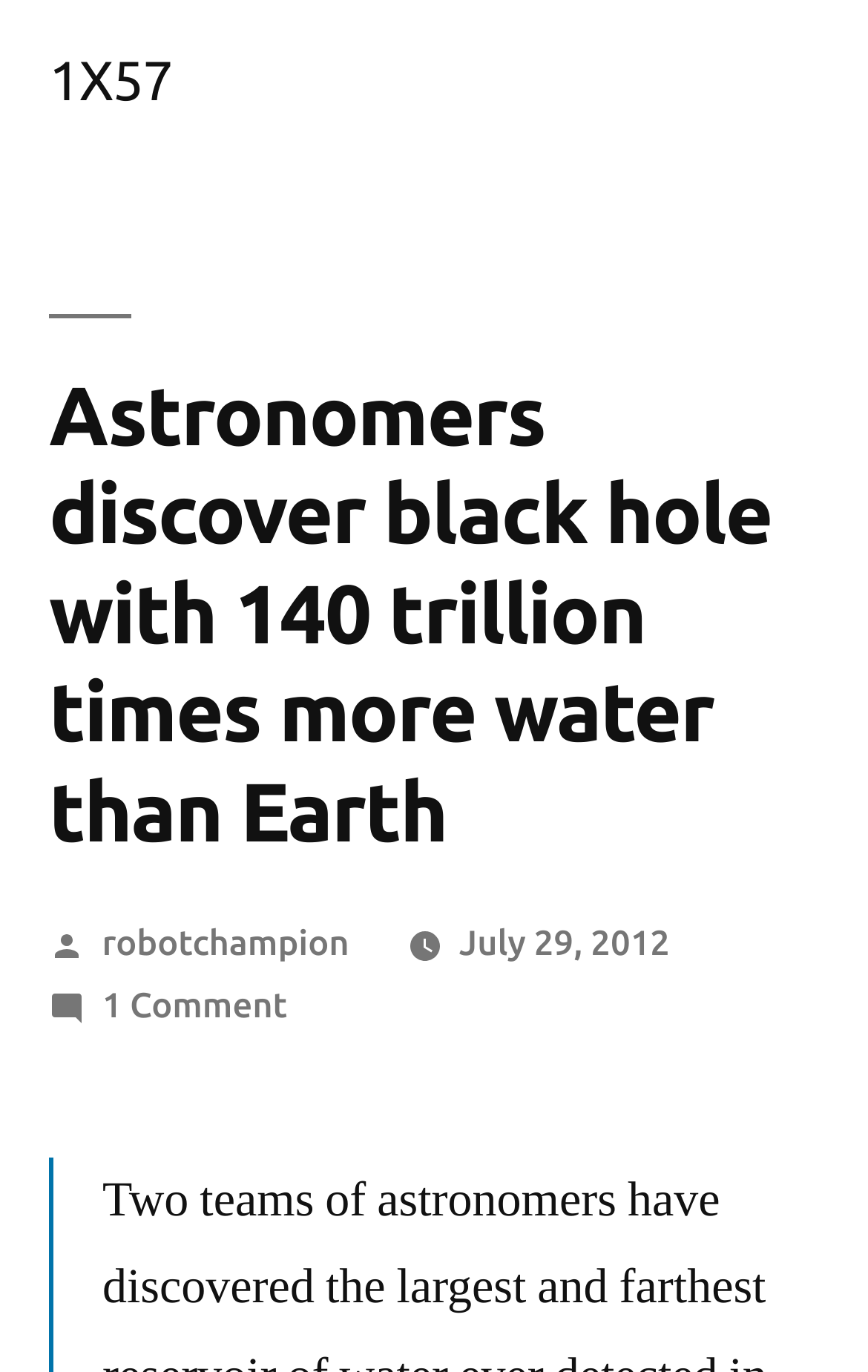What is the category of the article?
Please utilize the information in the image to give a detailed response to the question.

Although the category is not explicitly stated, the title 'Astronomers discover black hole with 140 trillion times more water than Earth' suggests that the article belongs to the astronomy category.